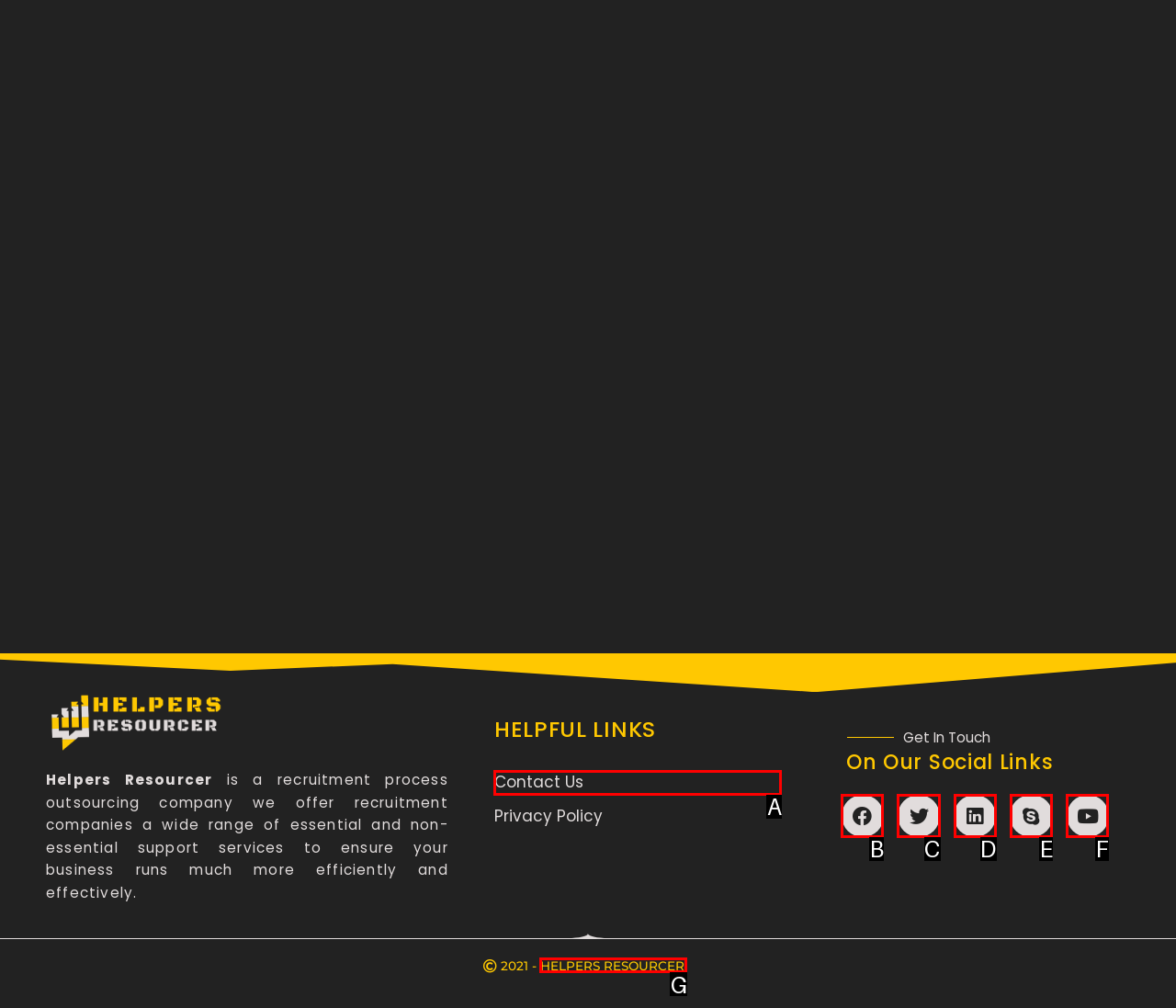Determine the HTML element that aligns with the description: About
Answer by stating the letter of the appropriate option from the available choices.

None